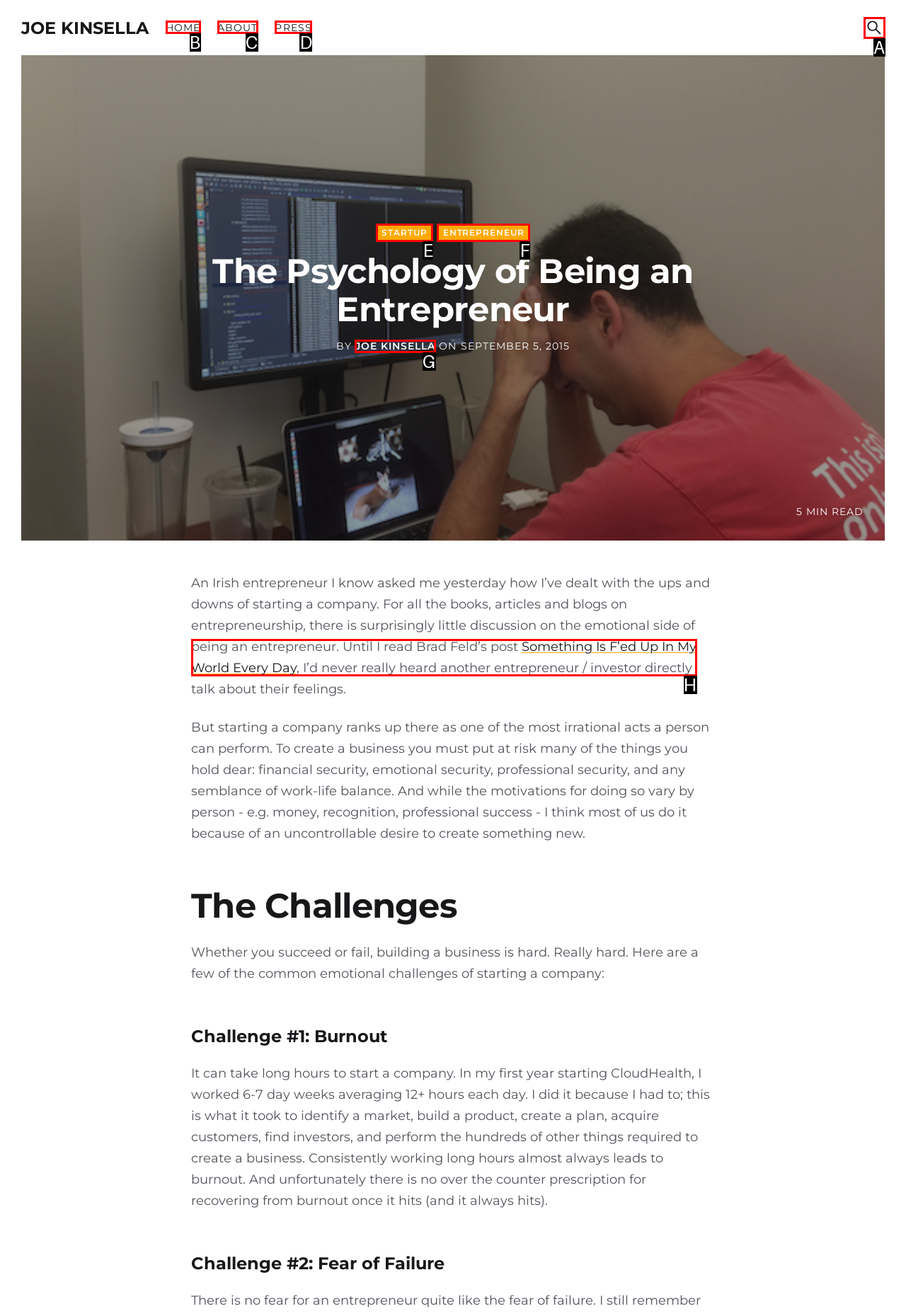Using the description: Press, find the best-matching HTML element. Indicate your answer with the letter of the chosen option.

D